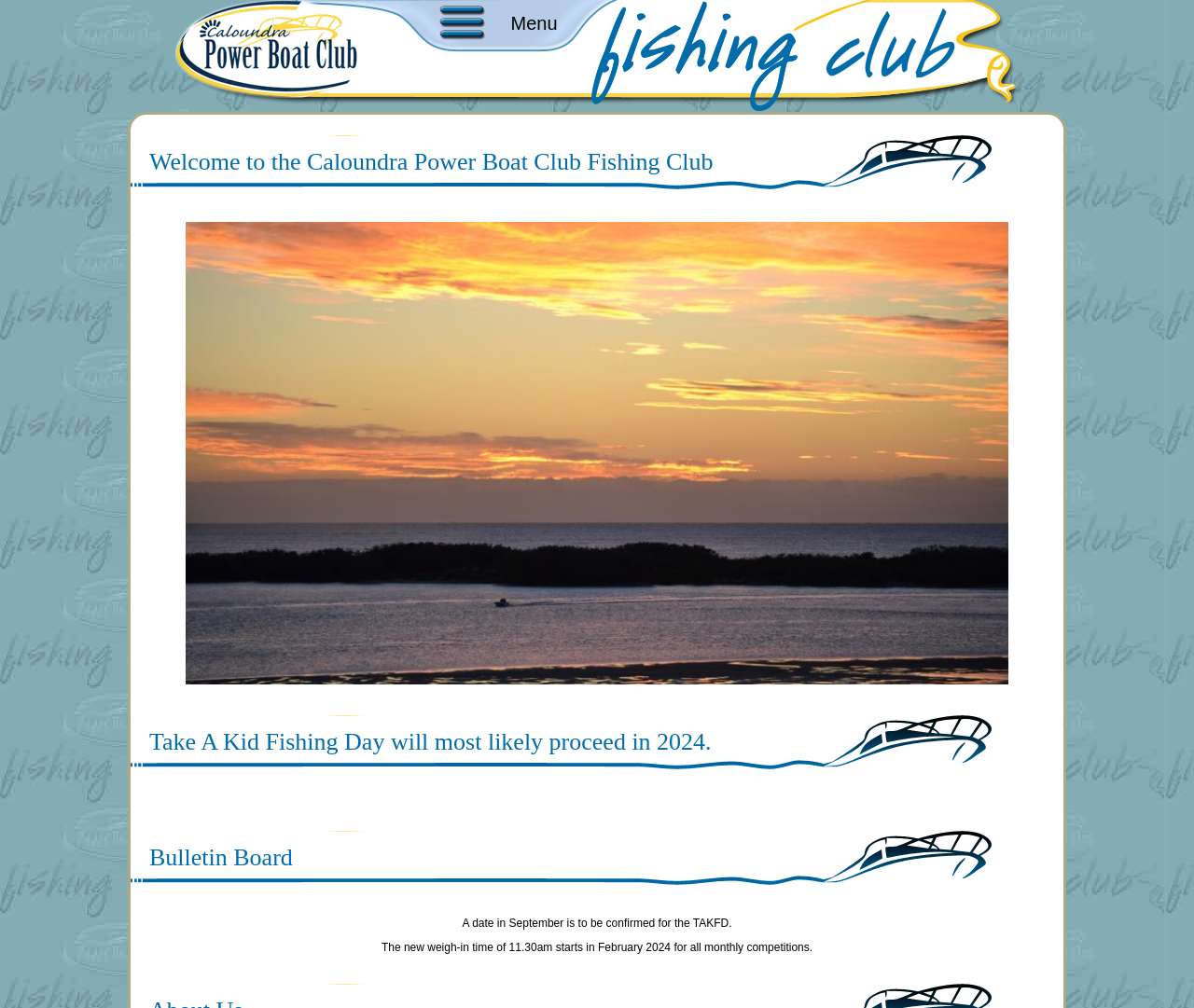What is the name of the club?
Give a single word or phrase answer based on the content of the image.

Caloundra Power Boat Club Fishing Club